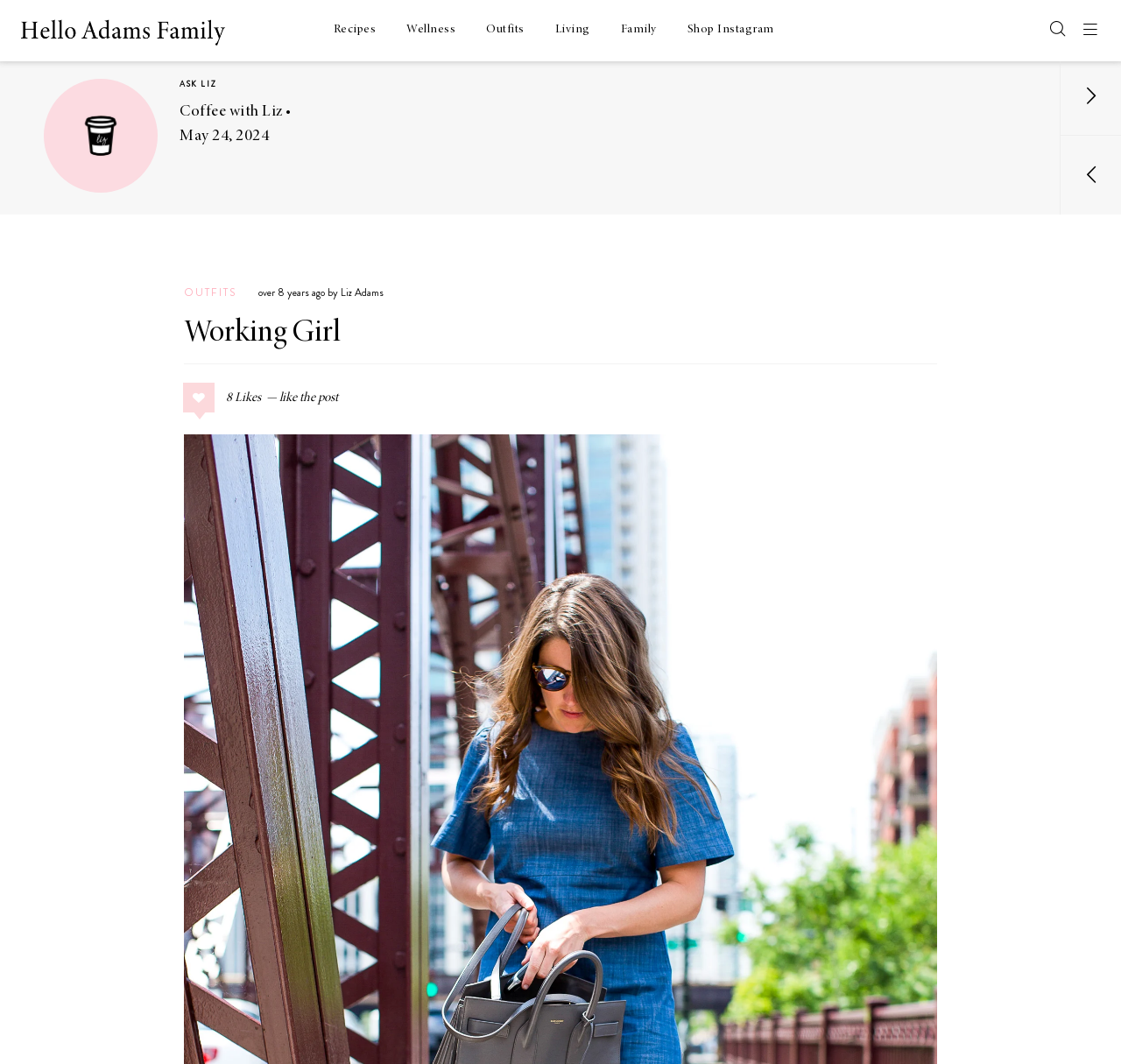Provide the bounding box coordinates of the HTML element described by the text: "My Personal Summer Bucket List". The coordinates should be in the format [left, top, right, bottom] with values between 0 and 1.

[0.16, 0.245, 0.257, 0.307]